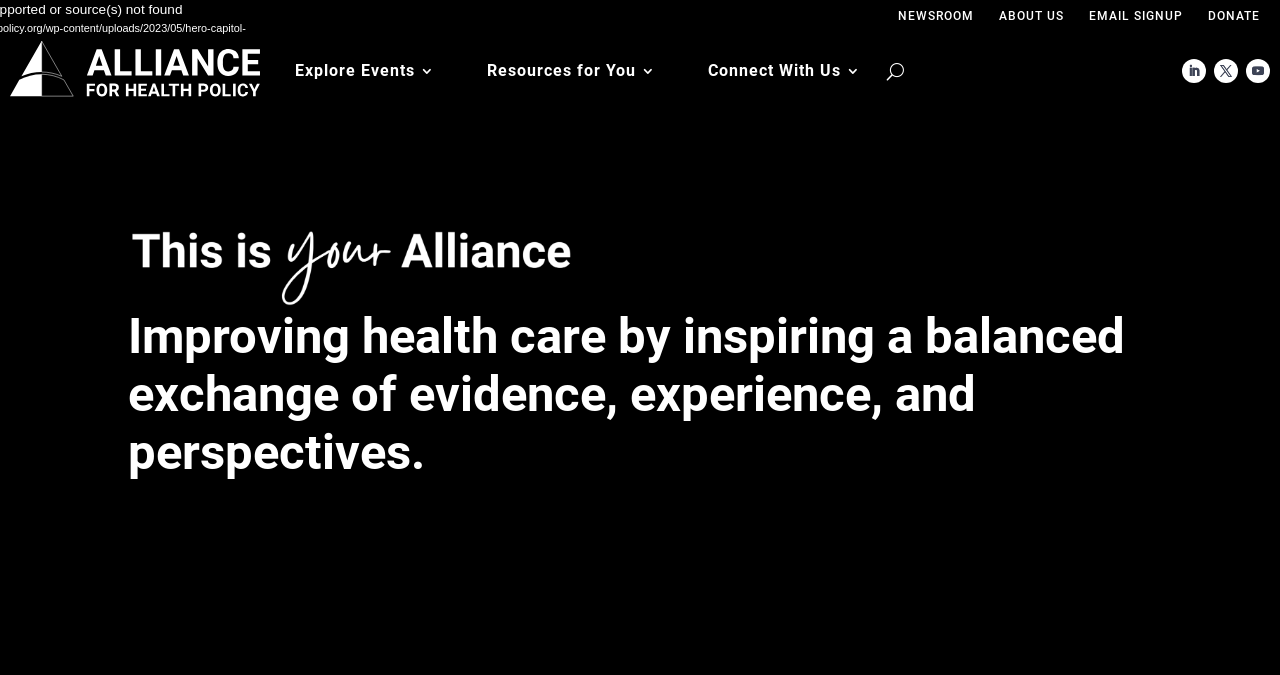Respond to the question below with a single word or phrase: What is the purpose of the 'U' button?

Unknown